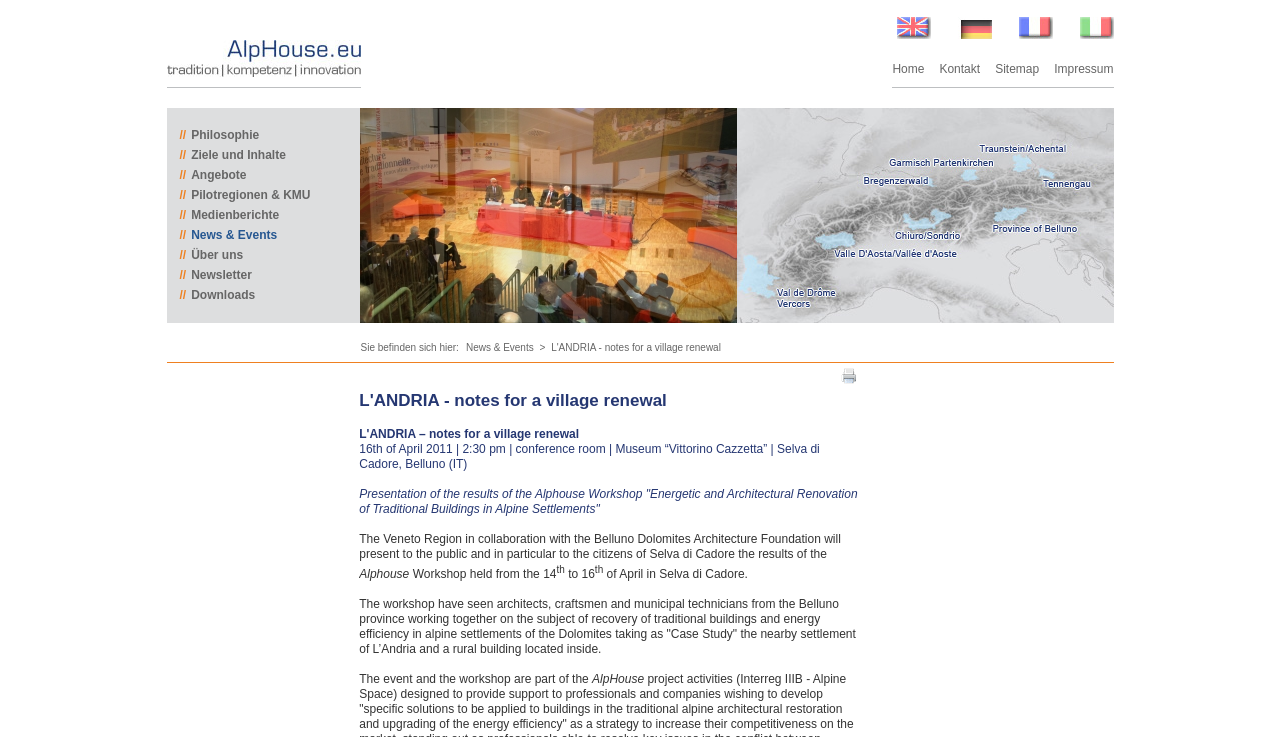Given the element description //Downloads, predict the bounding box coordinates for the UI element in the webpage screenshot. The format should be (top-left x, top-left y, bottom-right x, bottom-right y), and the values should be between 0 and 1.

[0.14, 0.391, 0.199, 0.41]